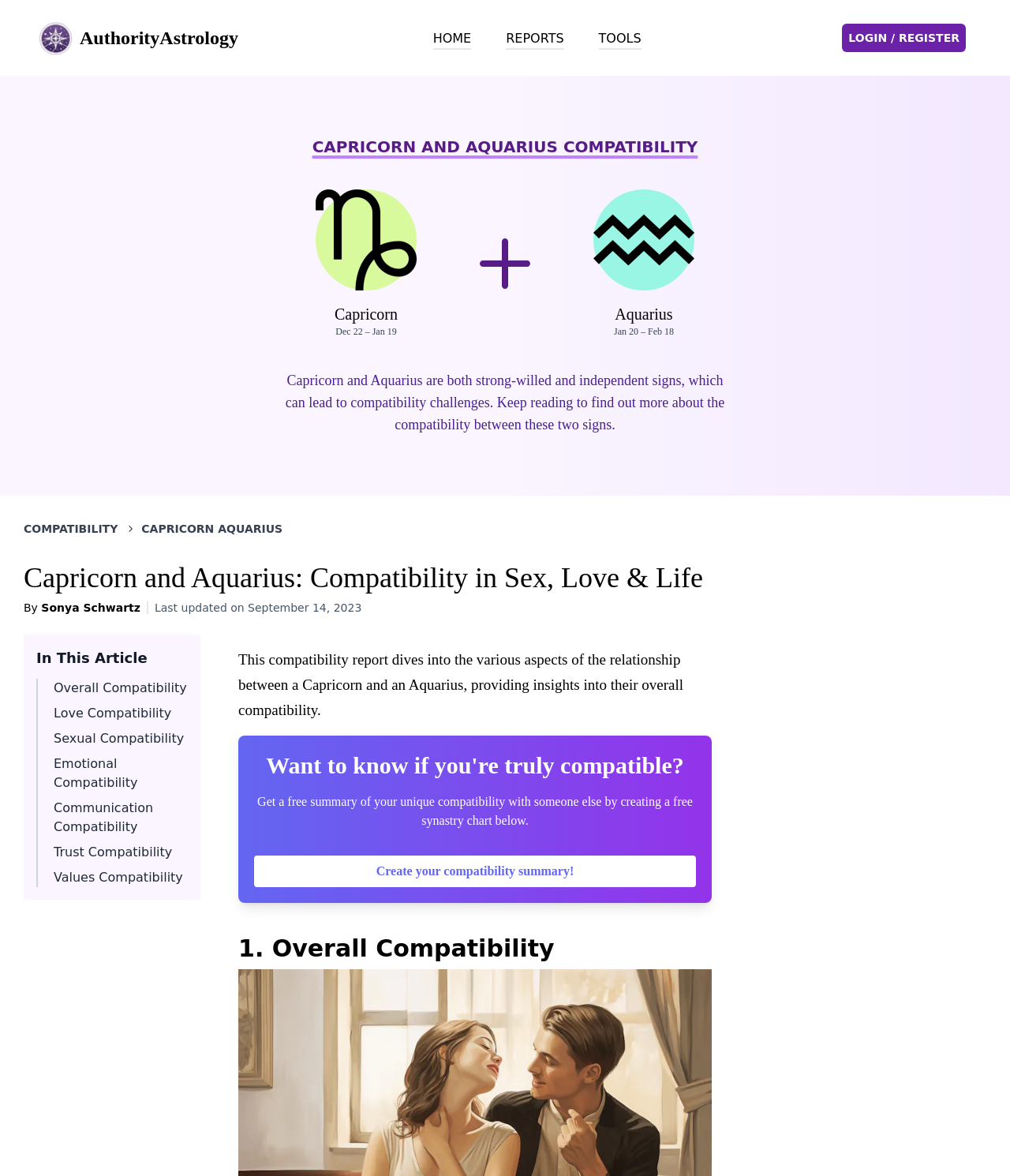Please specify the bounding box coordinates of the clickable region necessary for completing the following instruction: "Create a free synastry chart". The coordinates must consist of four float numbers between 0 and 1, i.e., [left, top, right, bottom].

[0.252, 0.728, 0.689, 0.754]